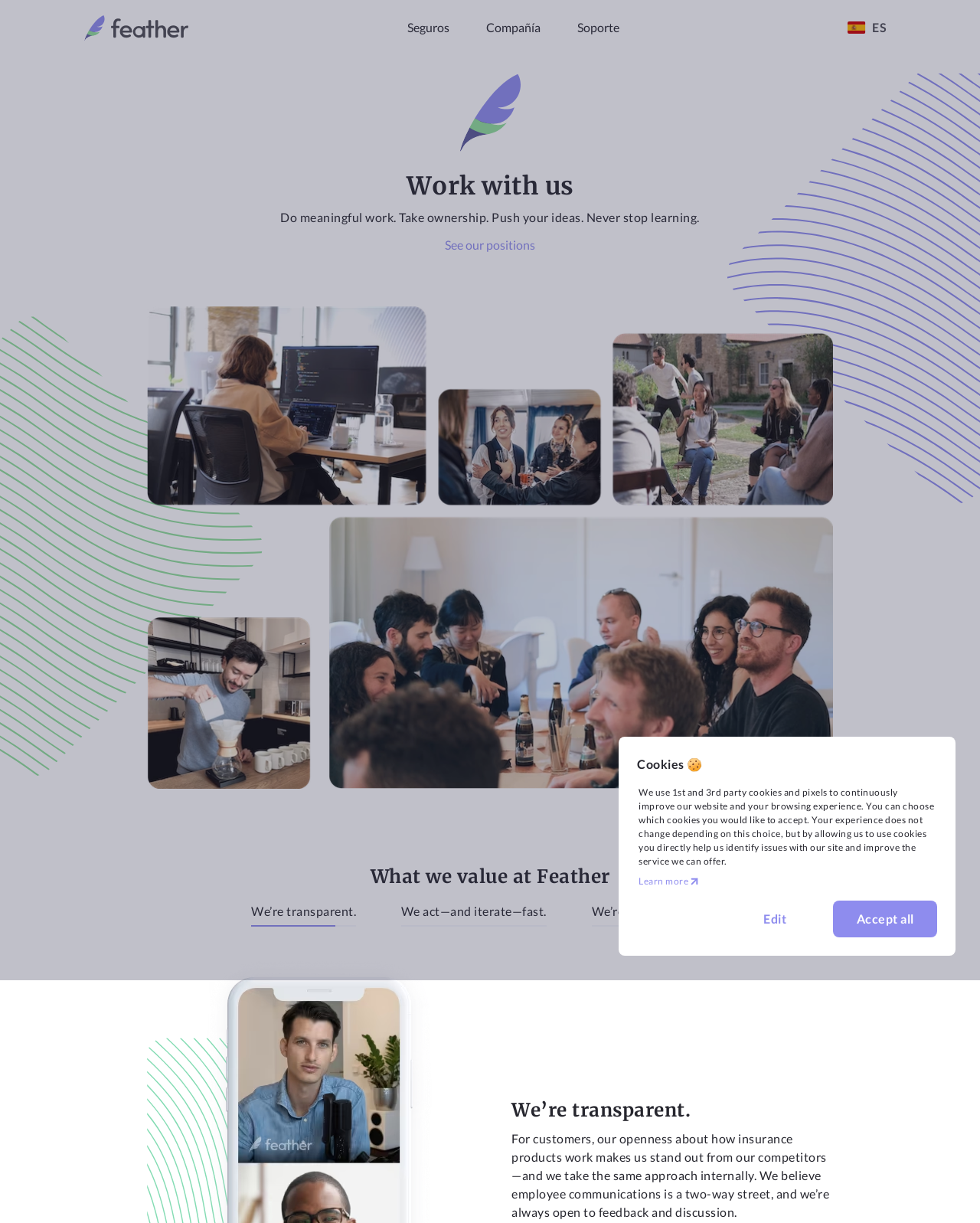Identify the bounding box coordinates of the clickable region required to complete the instruction: "Click the Seguros button". The coordinates should be given as four float numbers within the range of 0 and 1, i.e., [left, top, right, bottom].

[0.416, 0.0, 0.459, 0.045]